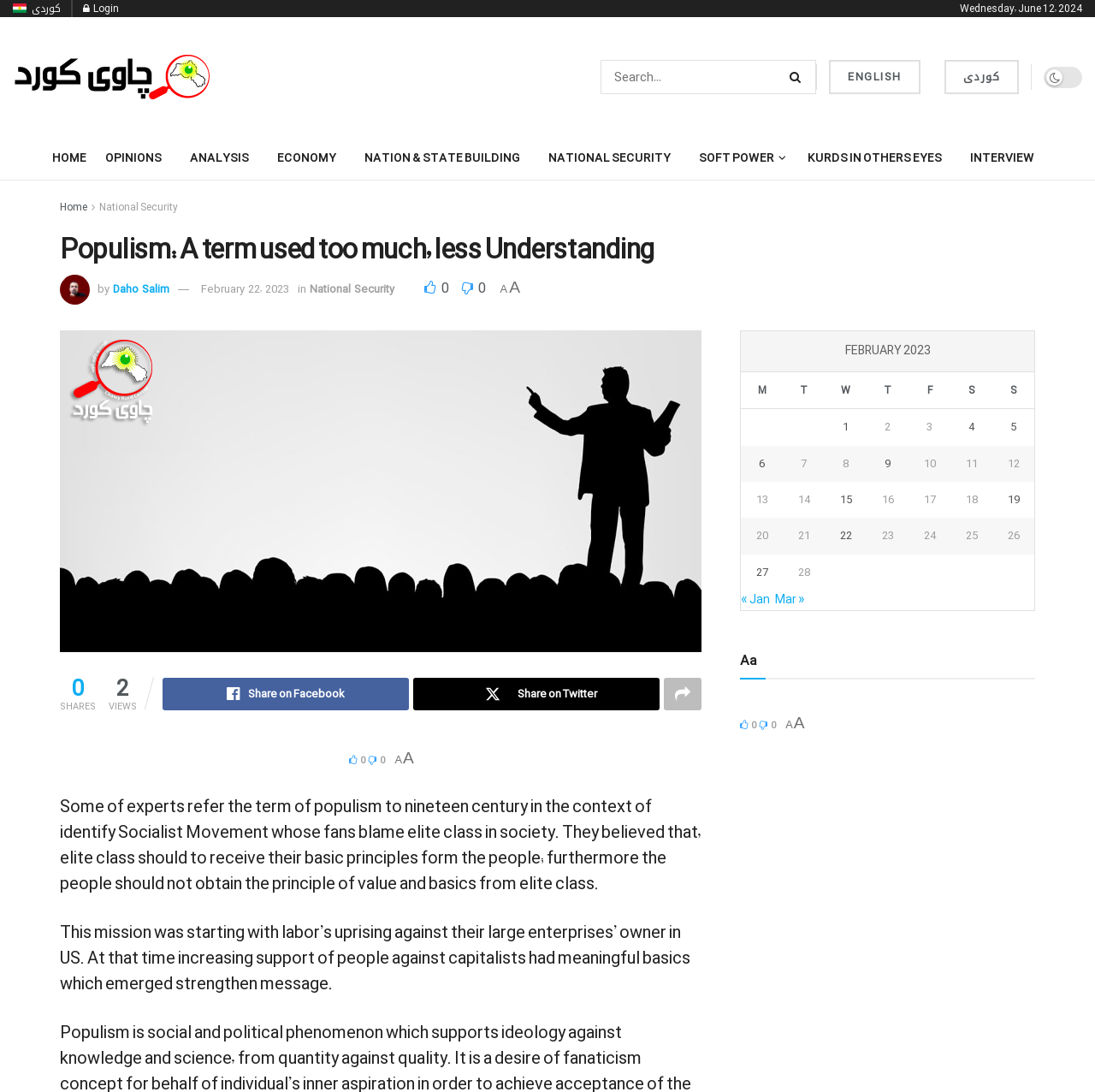Who is the author of this article?
Provide an in-depth and detailed answer to the question.

The author of this article is Daho Salim, which can be found by looking at the image and link with the text 'by' next to it, indicating the author's name.